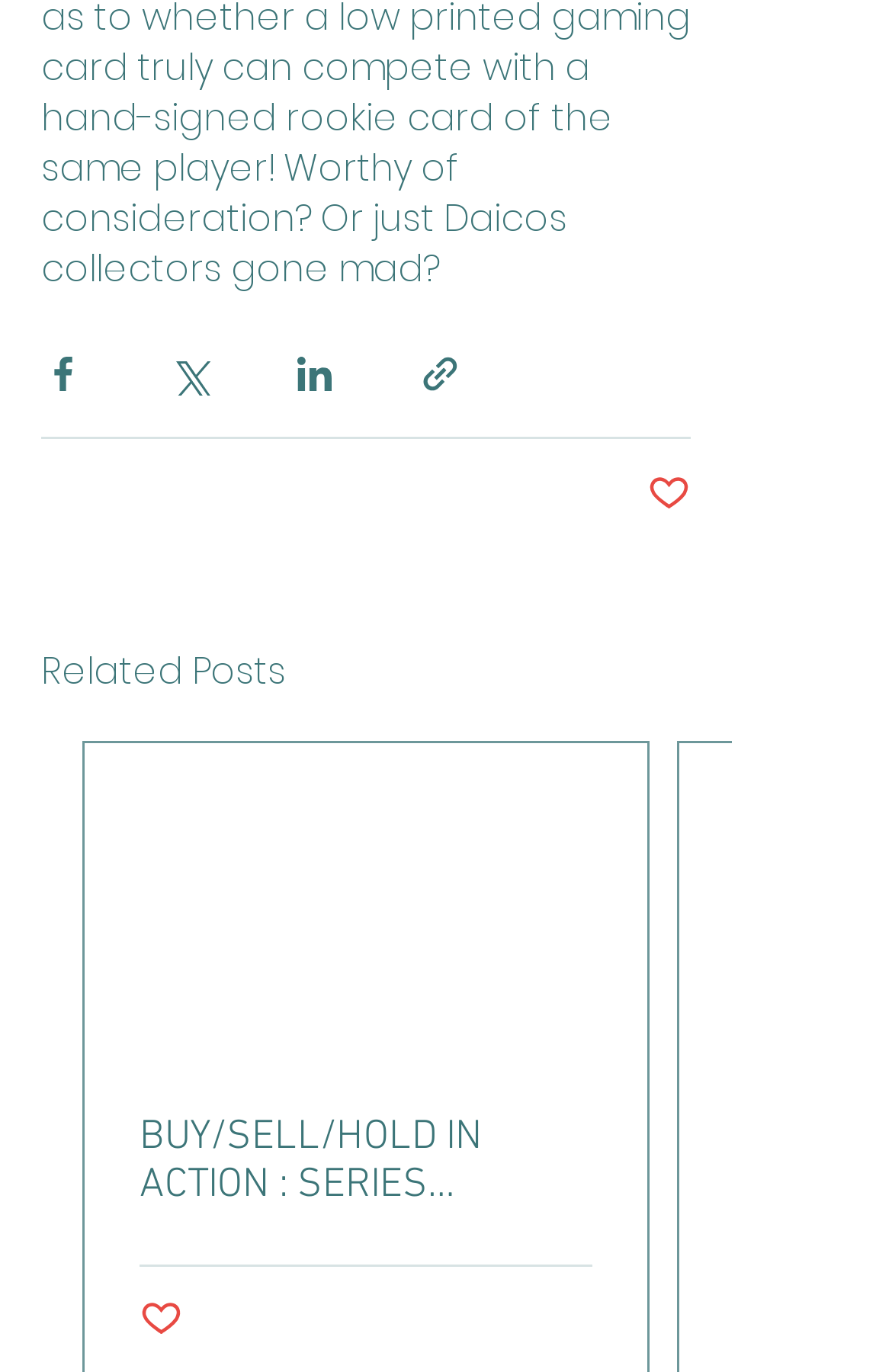Determine the bounding box for the described UI element: "Post not marked as liked".

[0.726, 0.342, 0.774, 0.378]